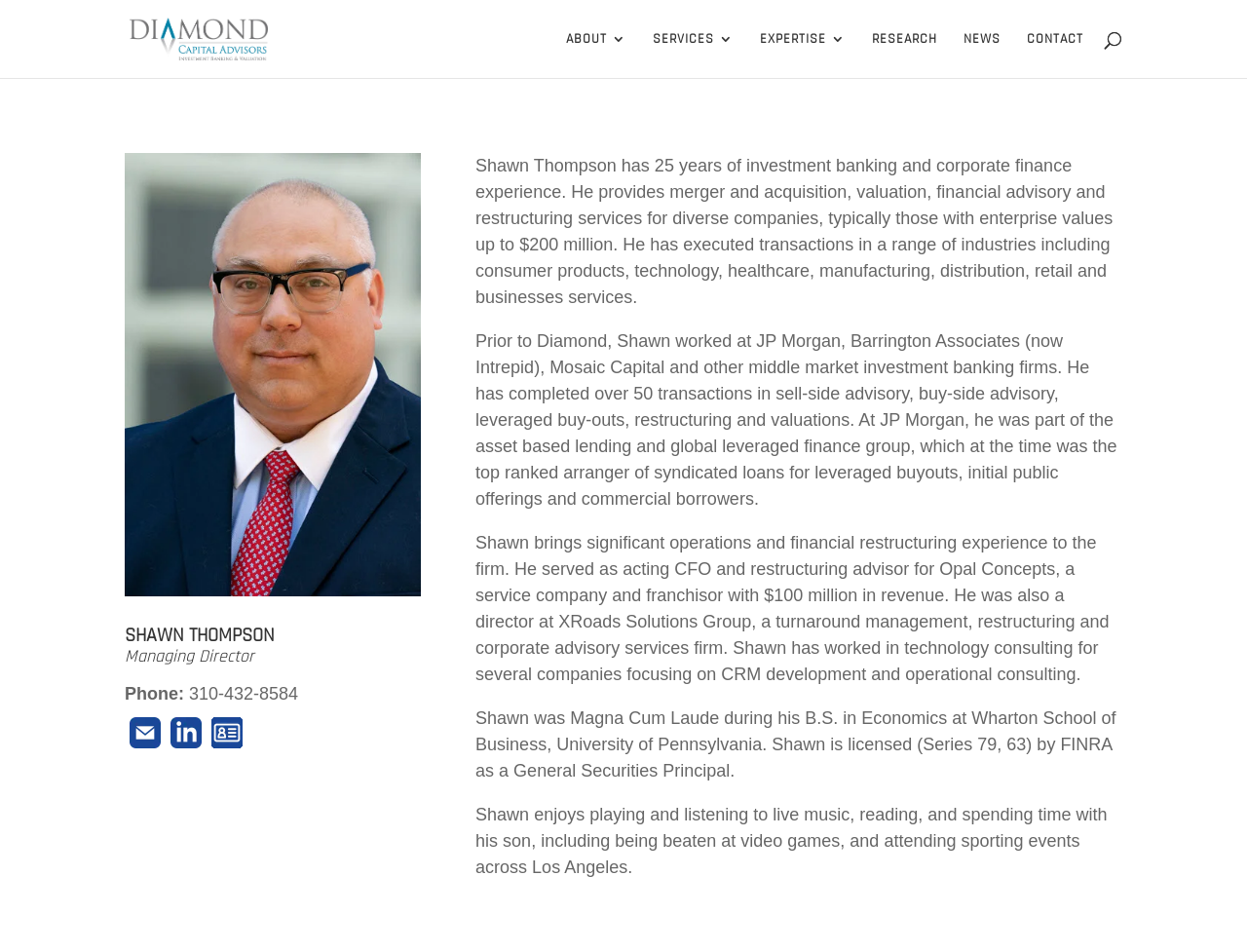What is the degree that Shawn Thompson earned from Wharton School of Business?
Based on the image, please offer an in-depth response to the question.

I found this information by reading the StaticText element that describes Shawn Thompson's education, which states that he was 'Magna Cum Laude during his B.S. in Economics at Wharton School of Business, University of Pennsylvania'.